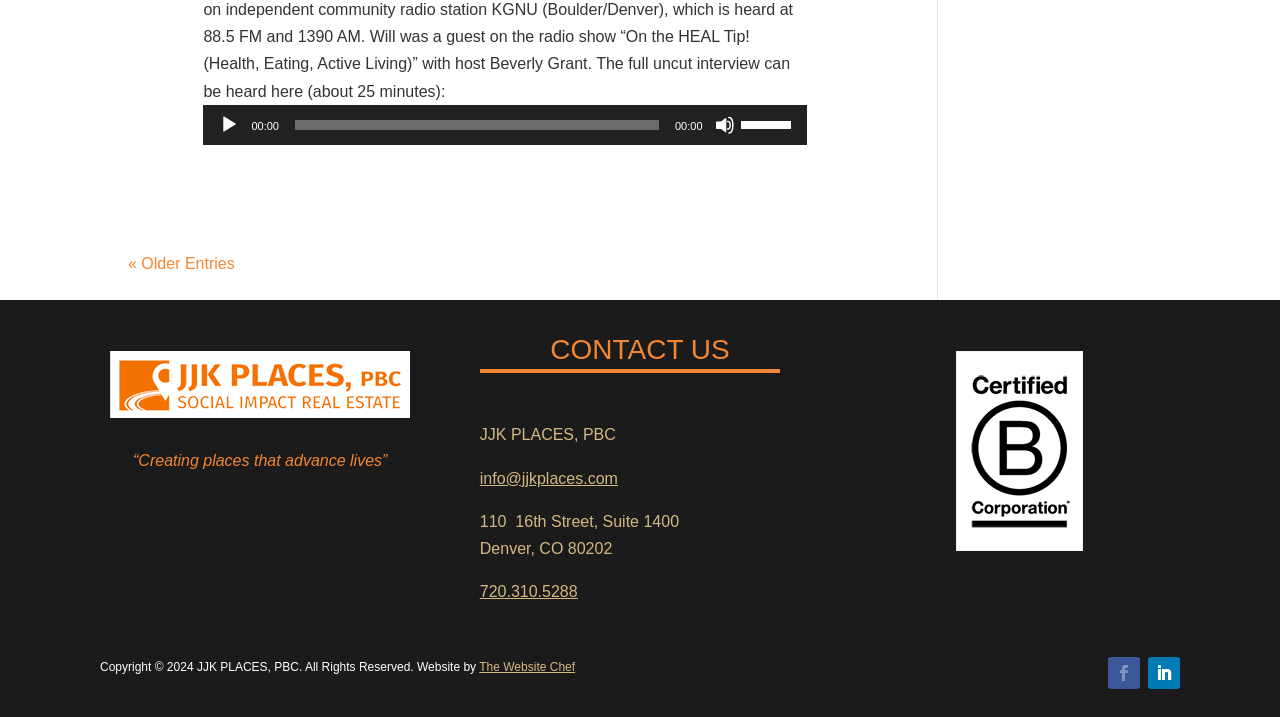Indicate the bounding box coordinates of the element that must be clicked to execute the instruction: "Call JJK PLACES, PBC". The coordinates should be given as four float numbers between 0 and 1, i.e., [left, top, right, bottom].

[0.375, 0.813, 0.451, 0.837]